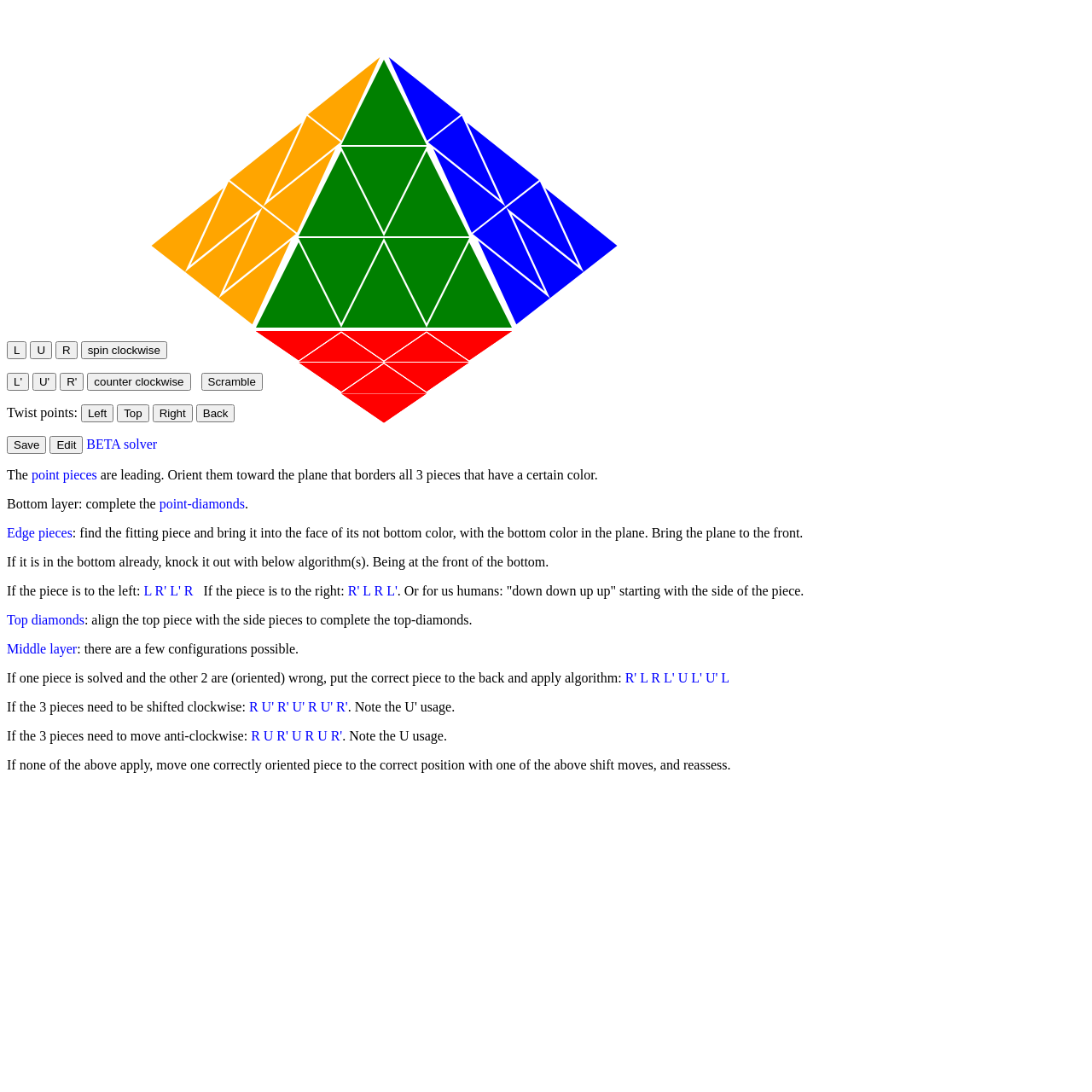Locate the bounding box coordinates of the item that should be clicked to fulfill the instruction: "Click the 'Save' button".

[0.006, 0.399, 0.042, 0.416]